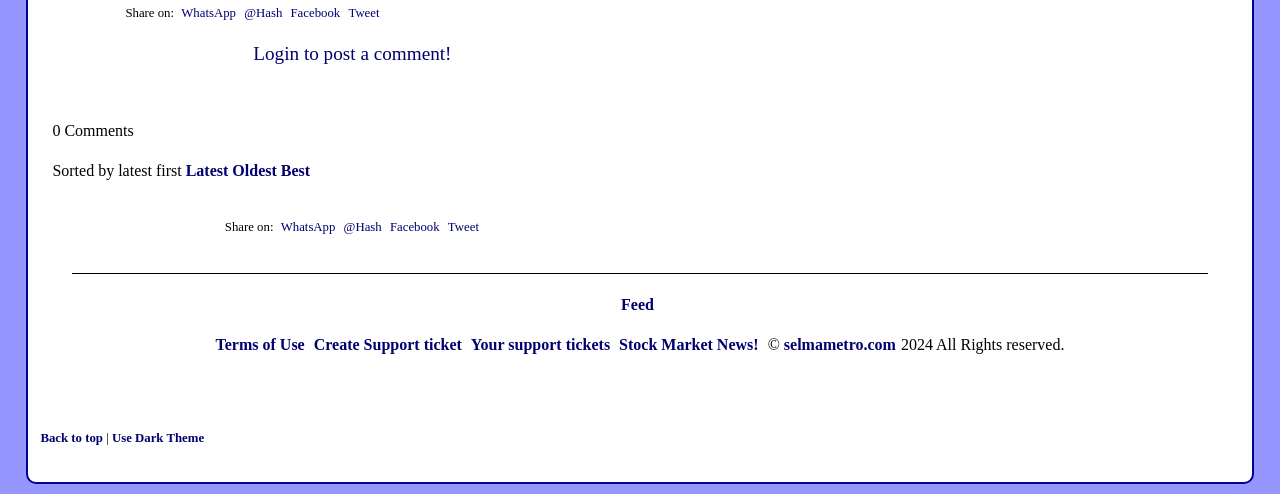What is the copyright year of the webpage?
Using the screenshot, give a one-word or short phrase answer.

2024